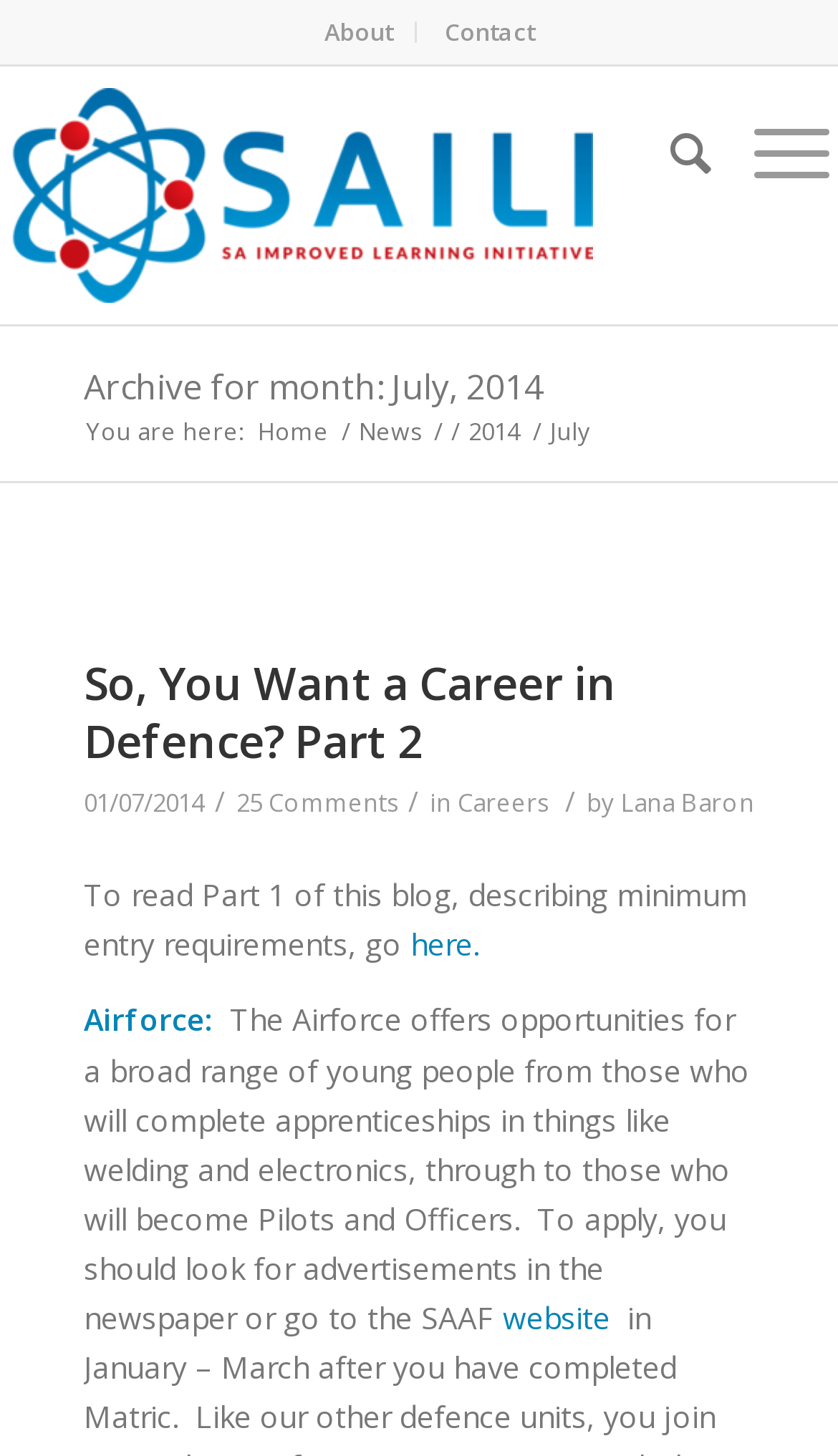Identify the bounding box of the UI component described as: "News".

[0.421, 0.284, 0.51, 0.306]